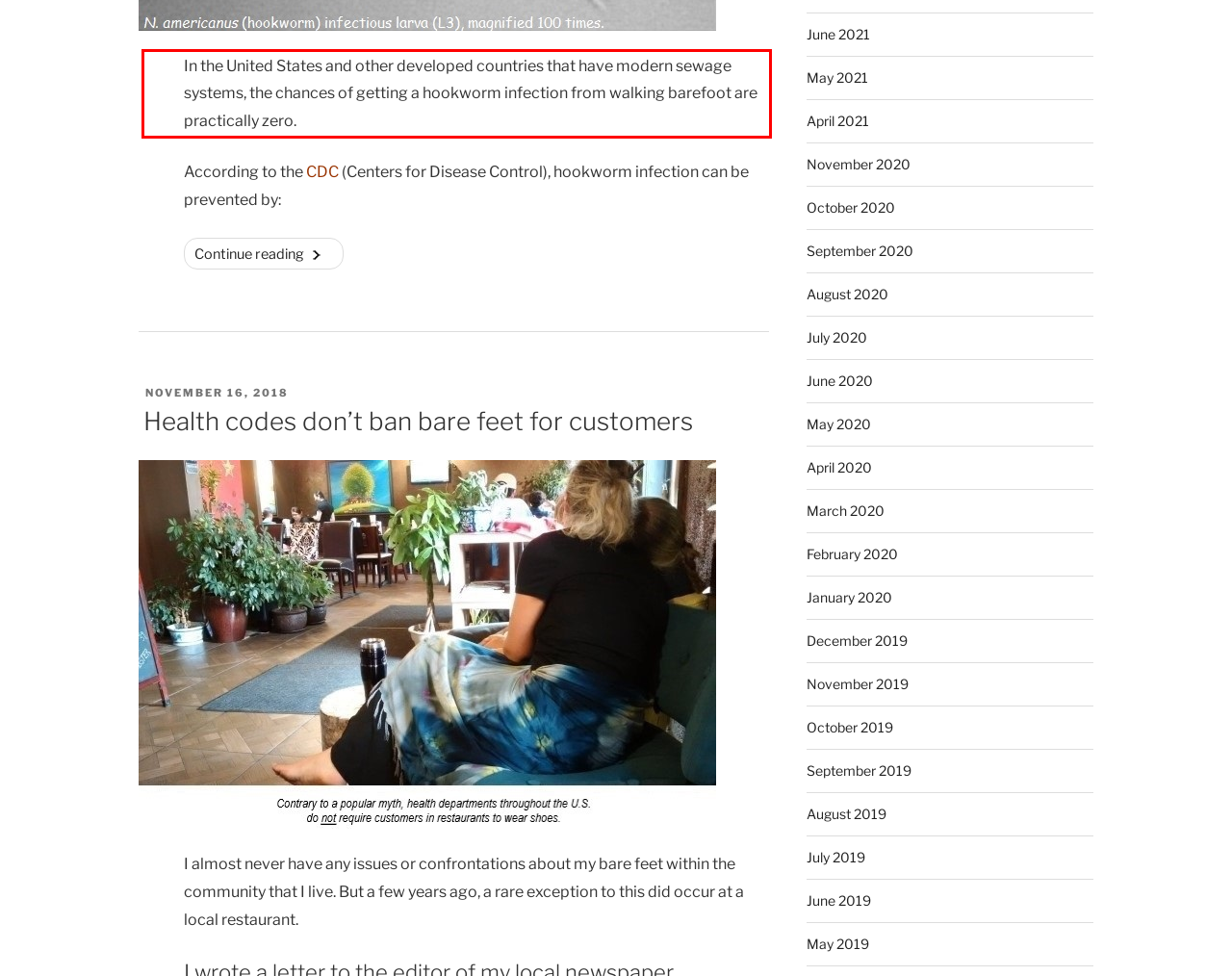Using the webpage screenshot, recognize and capture the text within the red bounding box.

In the United States and other developed countries that have modern sewage systems, the chances of getting a hookworm infection from walking barefoot are practically zero.